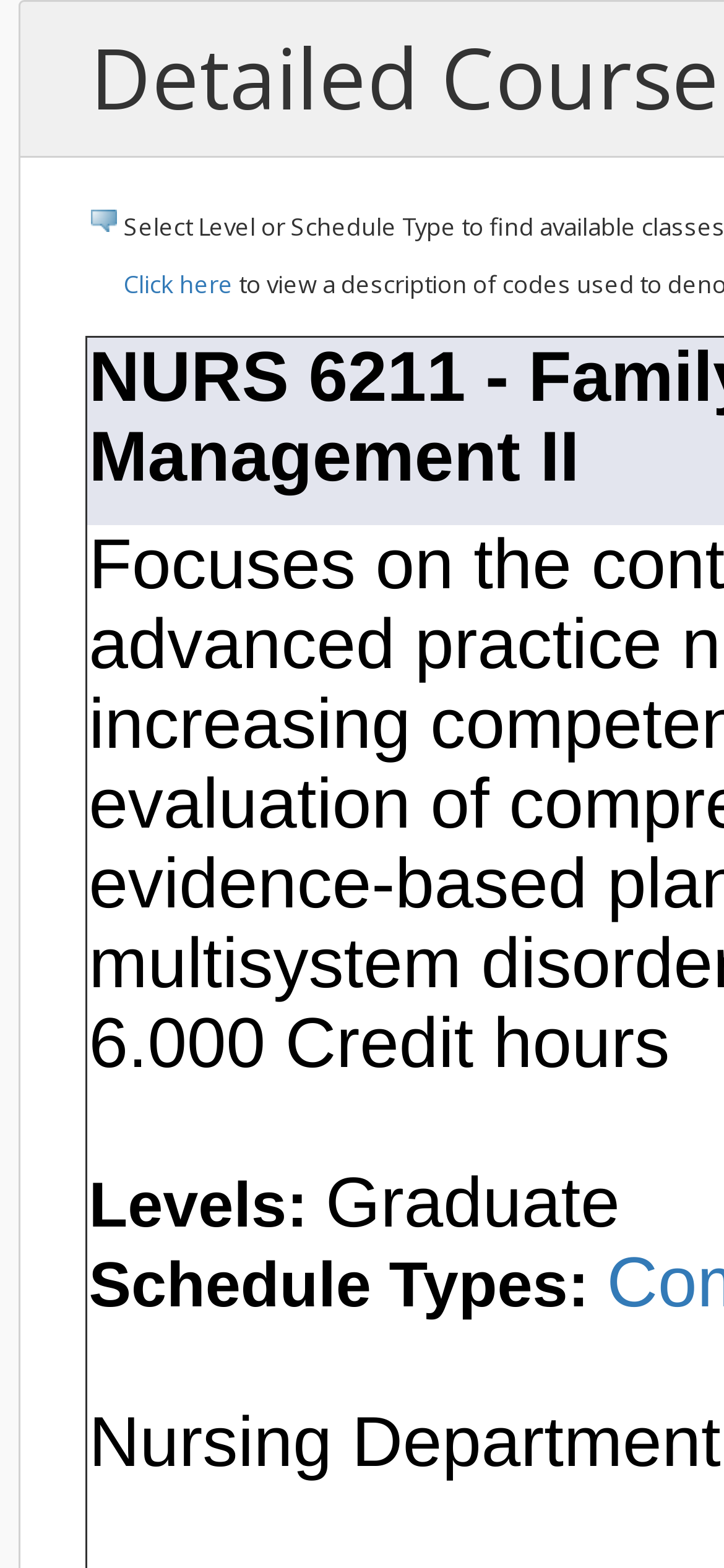What is the level of the course?
Answer the question with a thorough and detailed explanation.

I found the answer by looking at the 'Levels:' section, which is located at the top part of the webpage, and the corresponding text is 'Graduate'.